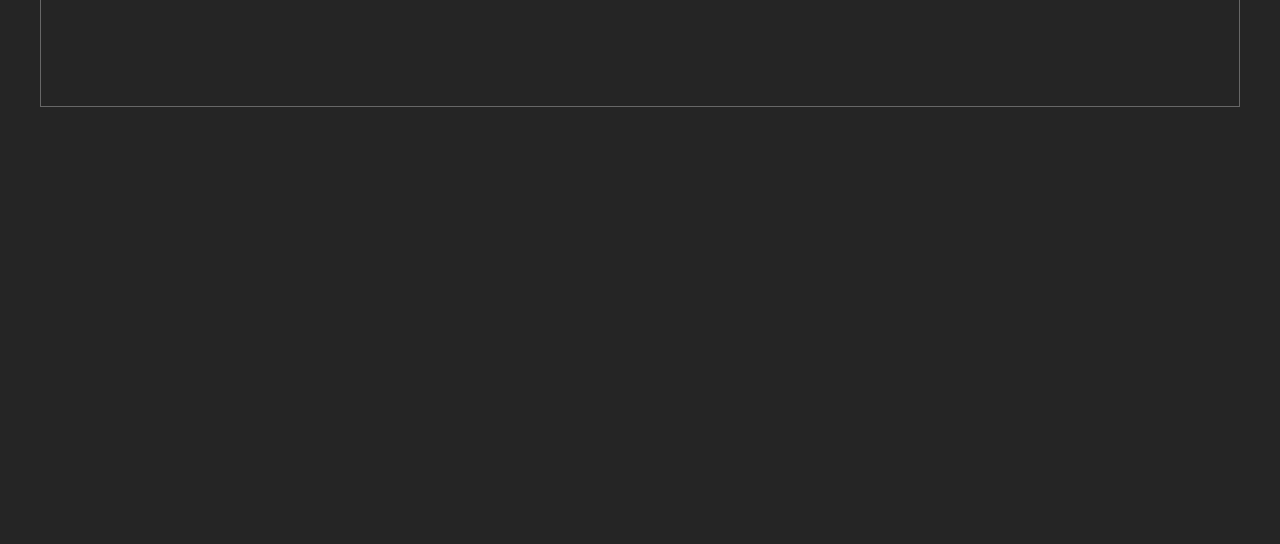Specify the bounding box coordinates of the area to click in order to execute this command: 'Visit Facebook page'. The coordinates should consist of four float numbers ranging from 0 to 1, and should be formatted as [left, top, right, bottom].

[0.758, 0.687, 0.799, 0.764]